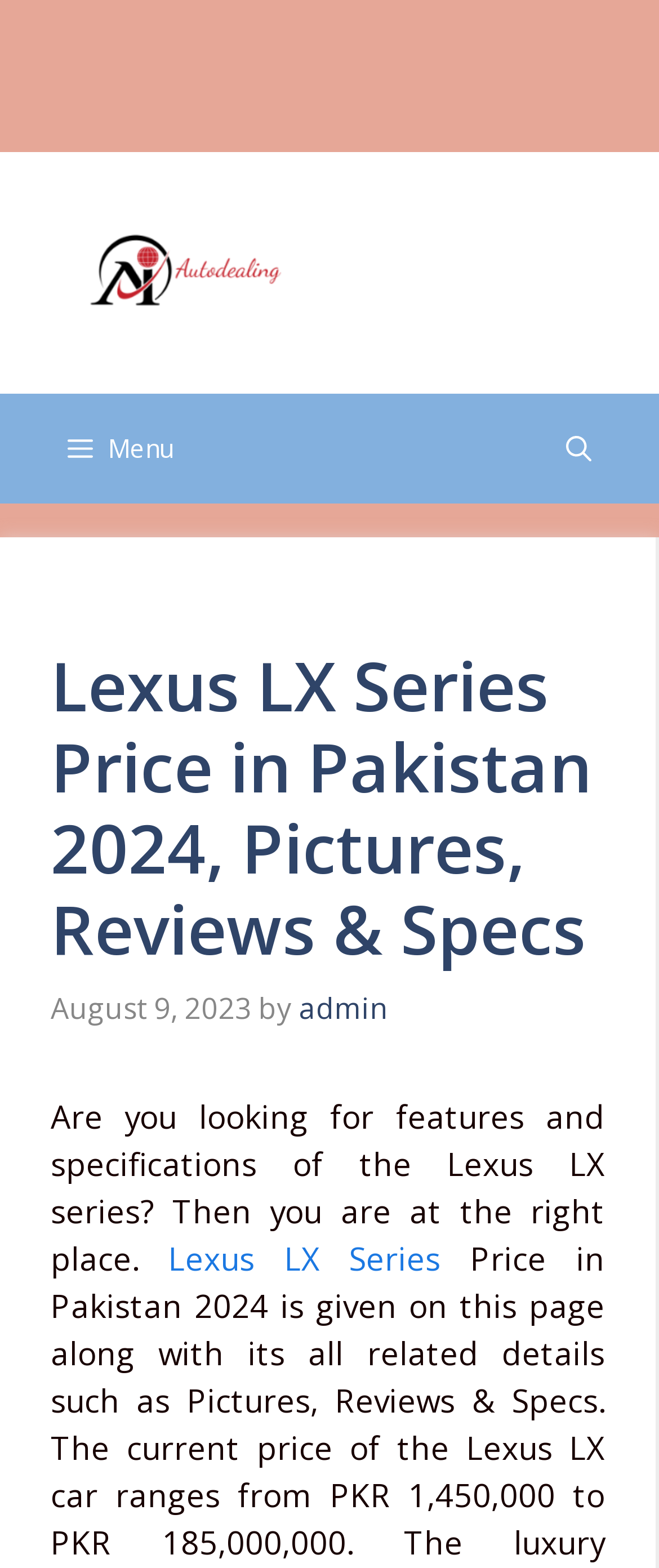What is the name of the car series on this webpage?
Using the image as a reference, give a one-word or short phrase answer.

Lexus LX Series